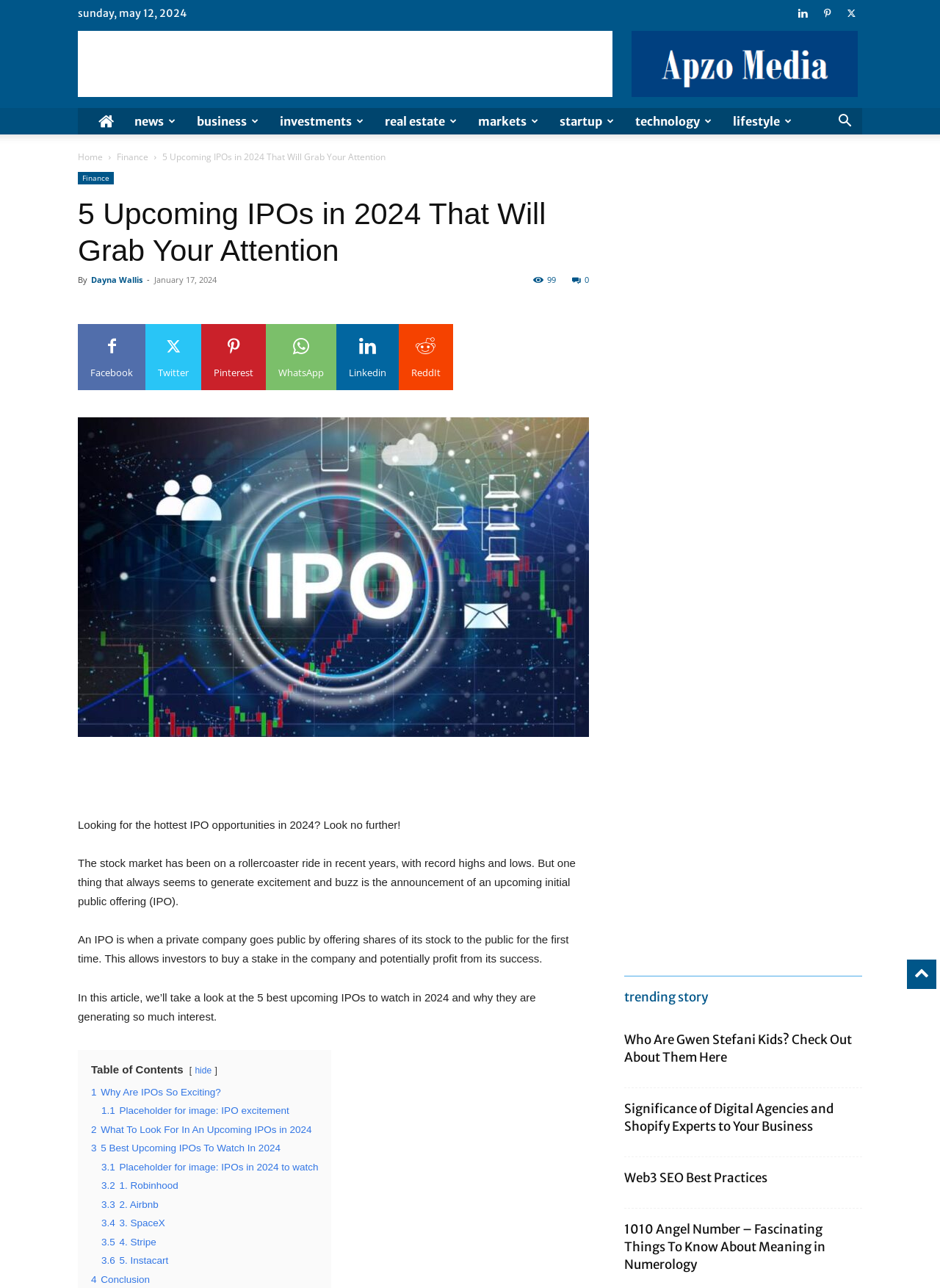What is the name of the author of the article?
Answer the question based on the image using a single word or a brief phrase.

Dayna Wallis